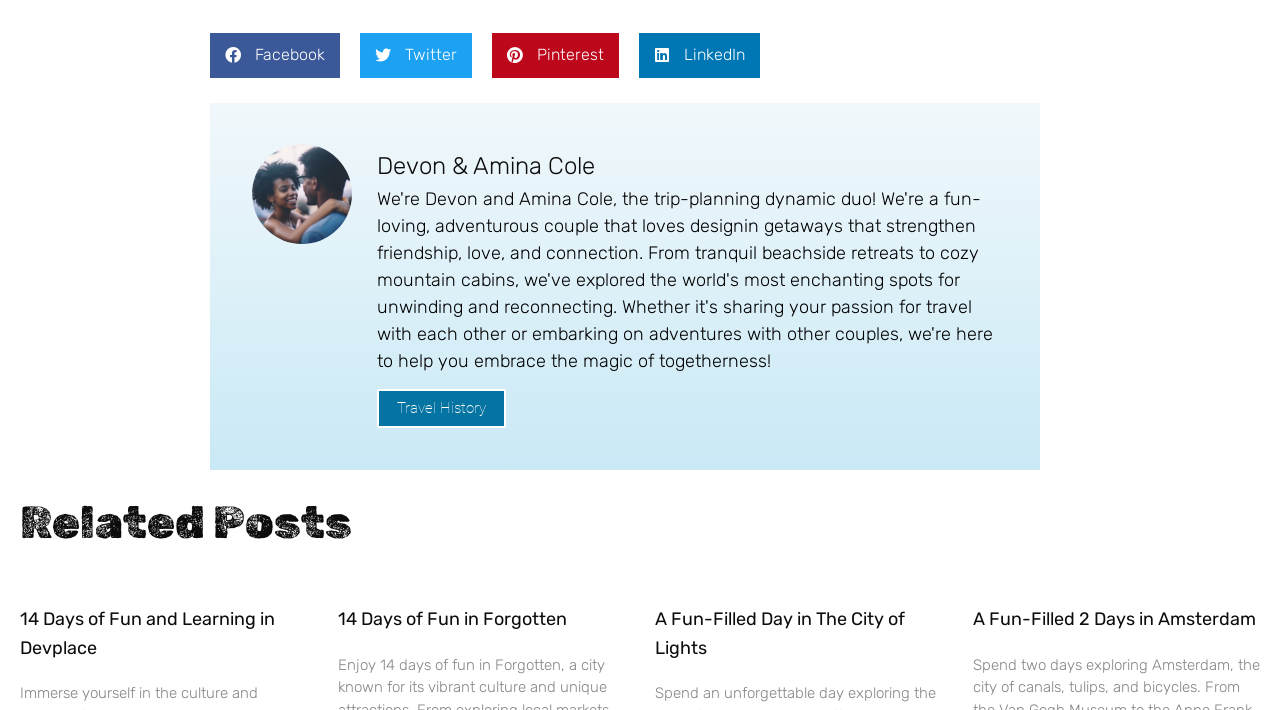Answer the question briefly using a single word or phrase: 
What social media platforms can you share this content on?

Facebook, Twitter, Pinterest, LinkedIn